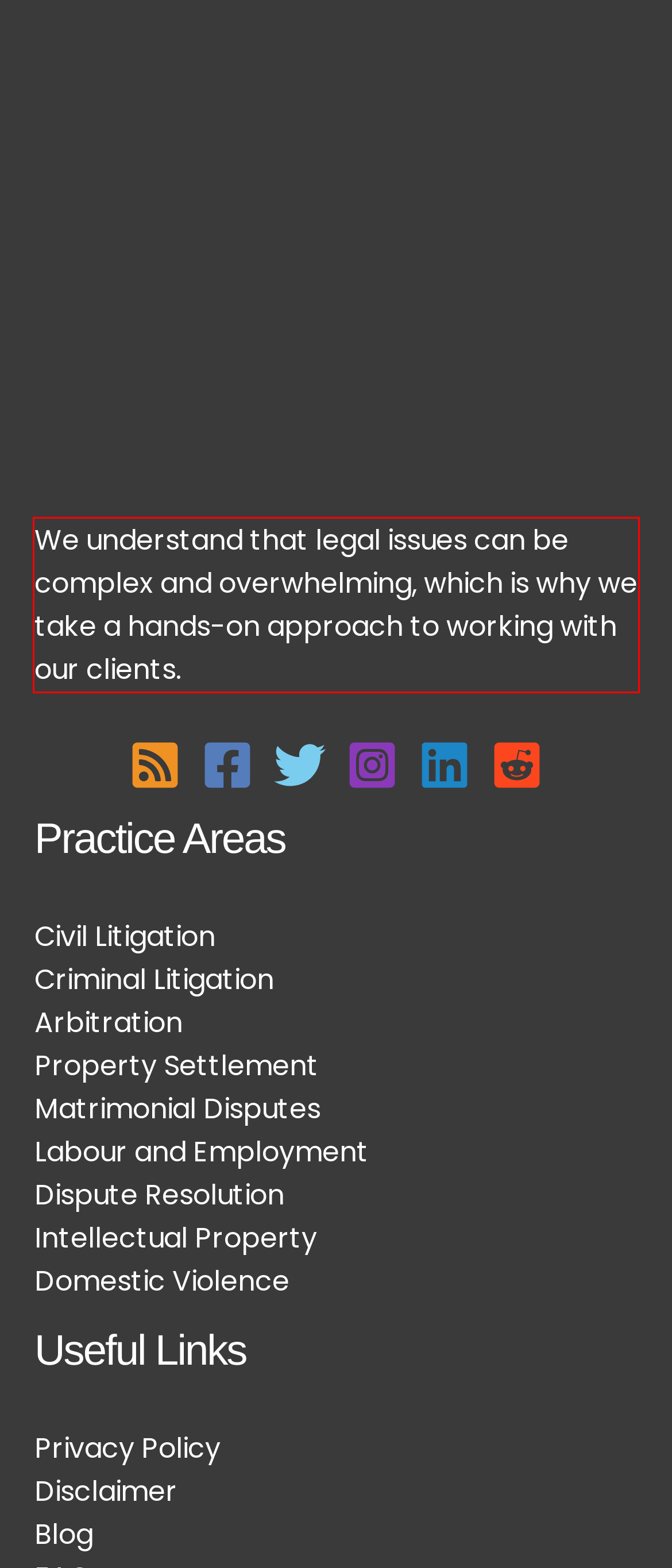You are given a screenshot with a red rectangle. Identify and extract the text within this red bounding box using OCR.

We understand that legal issues can be complex and overwhelming, which is why we take a hands-on approach to working with our clients.